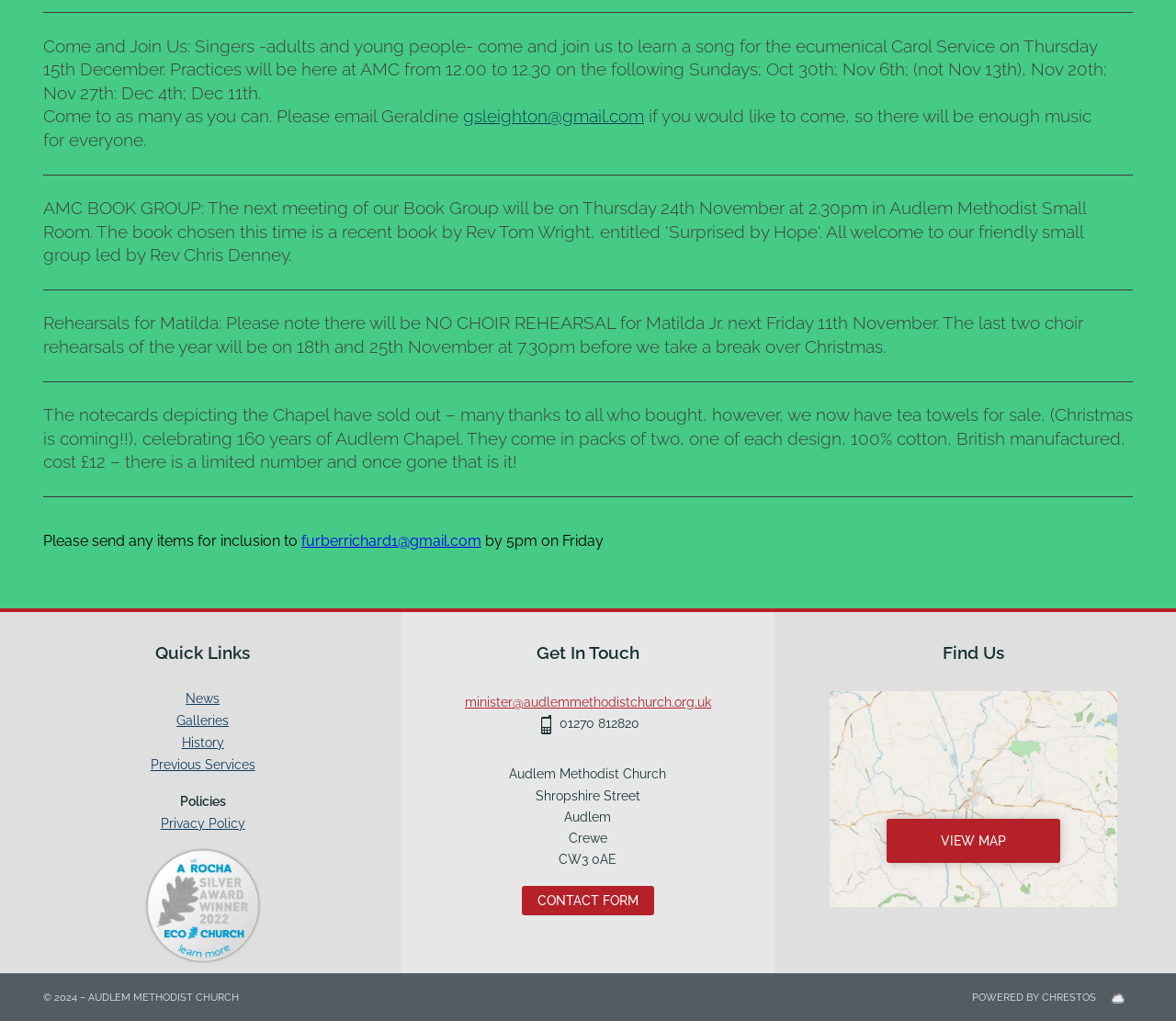Can you give a detailed response to the following question using the information from the image? What is the date of the ecumenical Carol Service?

I found this information in the first paragraph of the webpage, which mentions 'Come and Join Us: Singers -adults and young people- come and join us to learn a song for the ecumenical Carol Service on Thursday 15th December.'